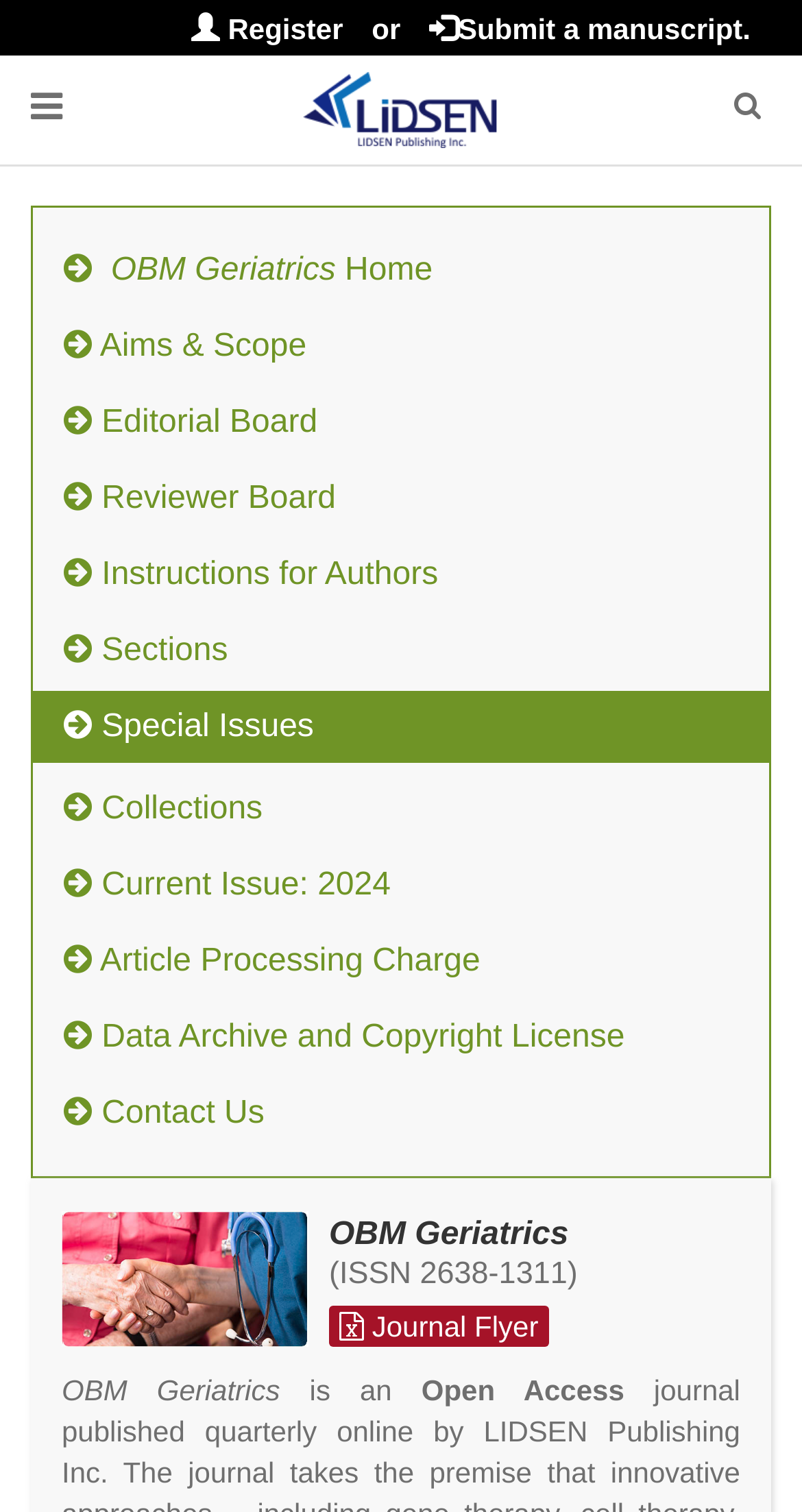Provide the bounding box coordinates of the HTML element this sentence describes: "Reviewer Board".

[0.041, 0.306, 0.959, 0.354]